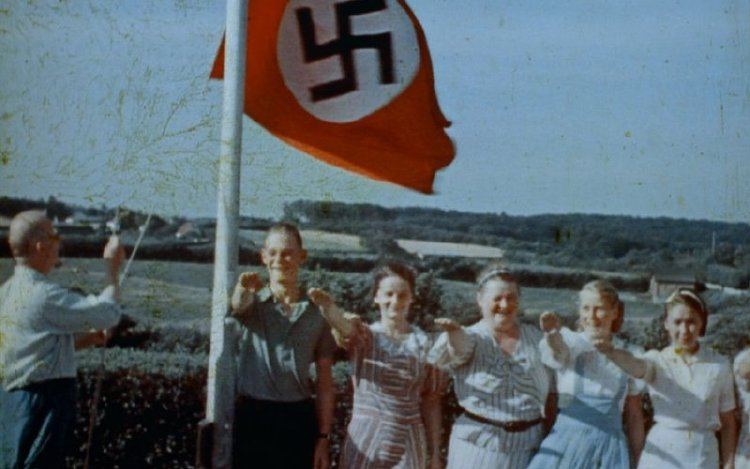What is the context of the setting?
Answer the question with as much detail as possible.

In the background of the image, a rural landscape can be seen, providing context to the setting. This suggests that the scene is taking place in a countryside or rural area, rather than an urban environment.